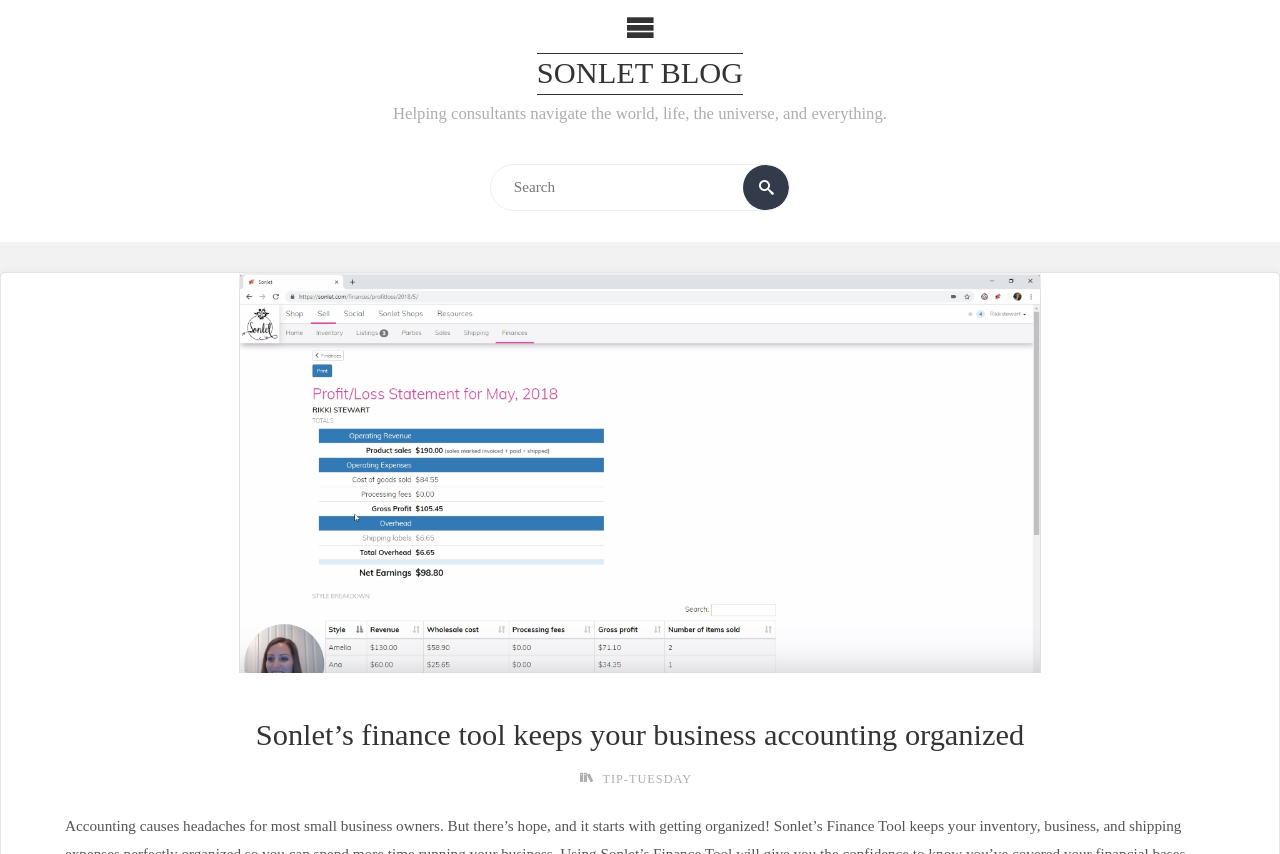What is the category of the blog post? From the image, respond with a single word or brief phrase.

TIP-TUESDAY